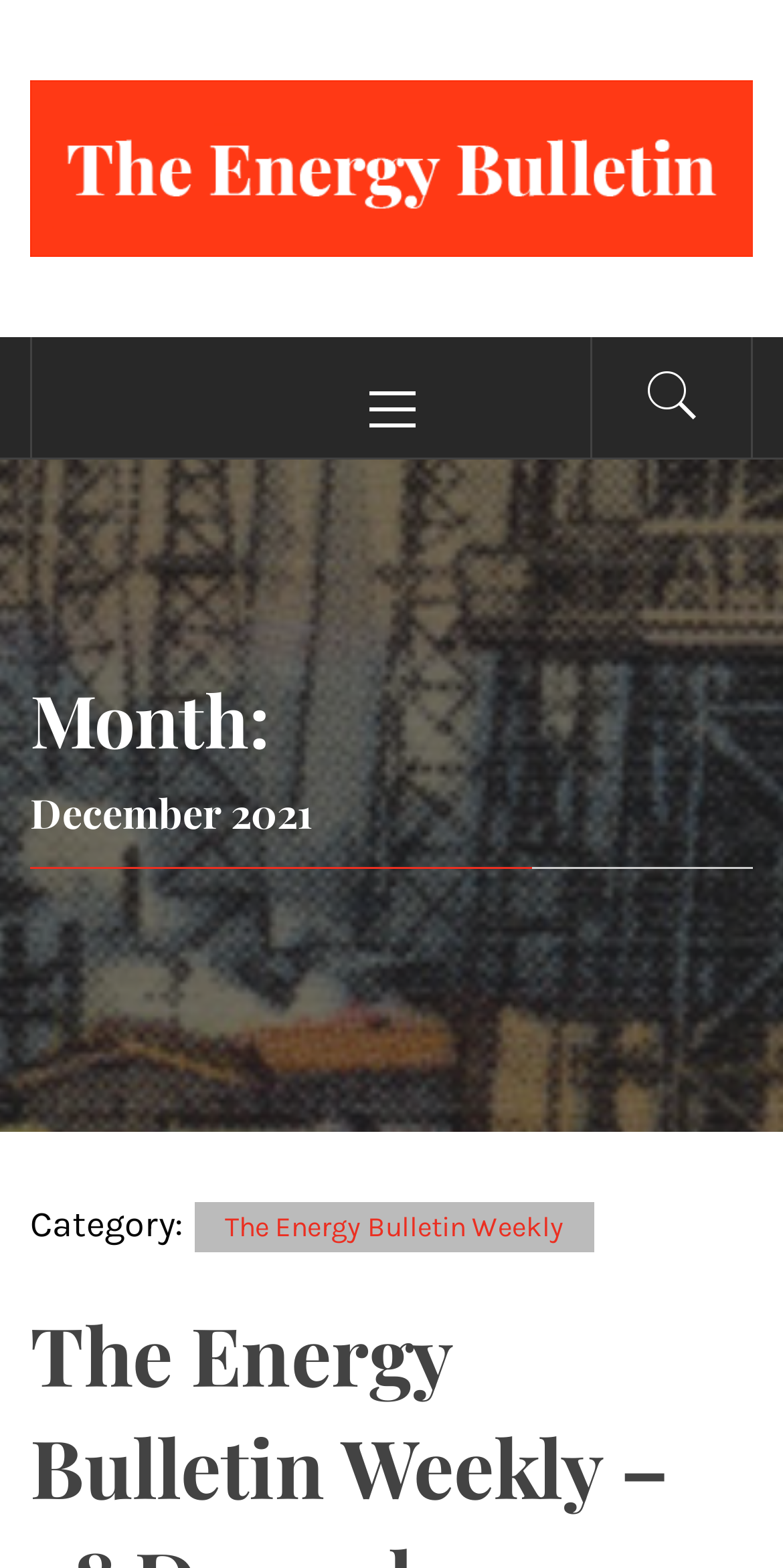Answer the question using only a single word or phrase: 
What is the current month and year?

December 2021